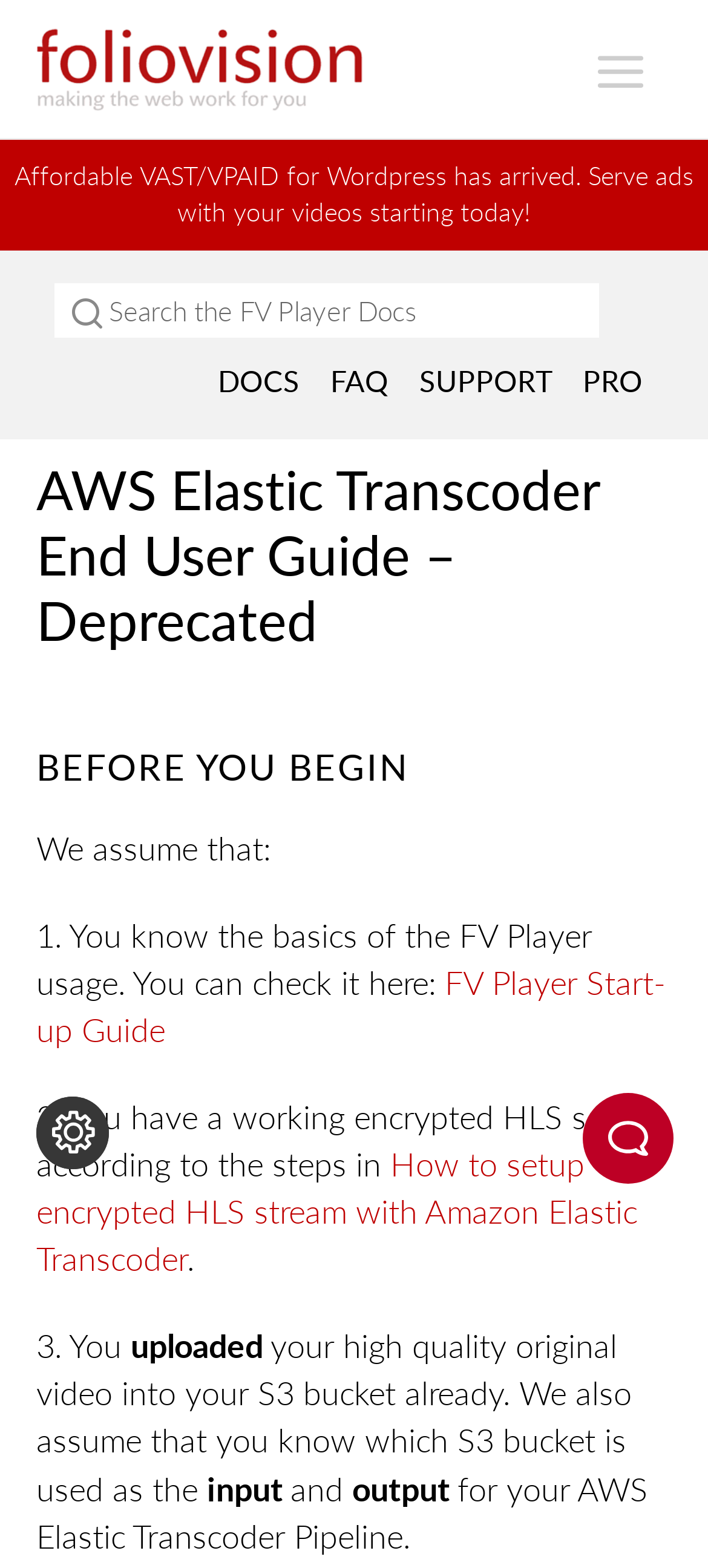How many main navigation links are there?
Please provide a comprehensive answer based on the information in the image.

The main navigation links are DOCS, FAQ, SUPPORT, and PRO, which can be found in the top navigation bar of the webpage.